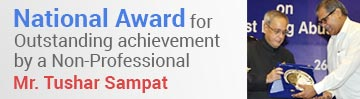What is the setting of the award ceremony?
Please answer the question with a detailed and comprehensive explanation.

The caption suggests that the backdrop of the image is a formal event, likely associated with a ceremony celebrating notable achievements in various fields, which implies a formal setting for the award ceremony.